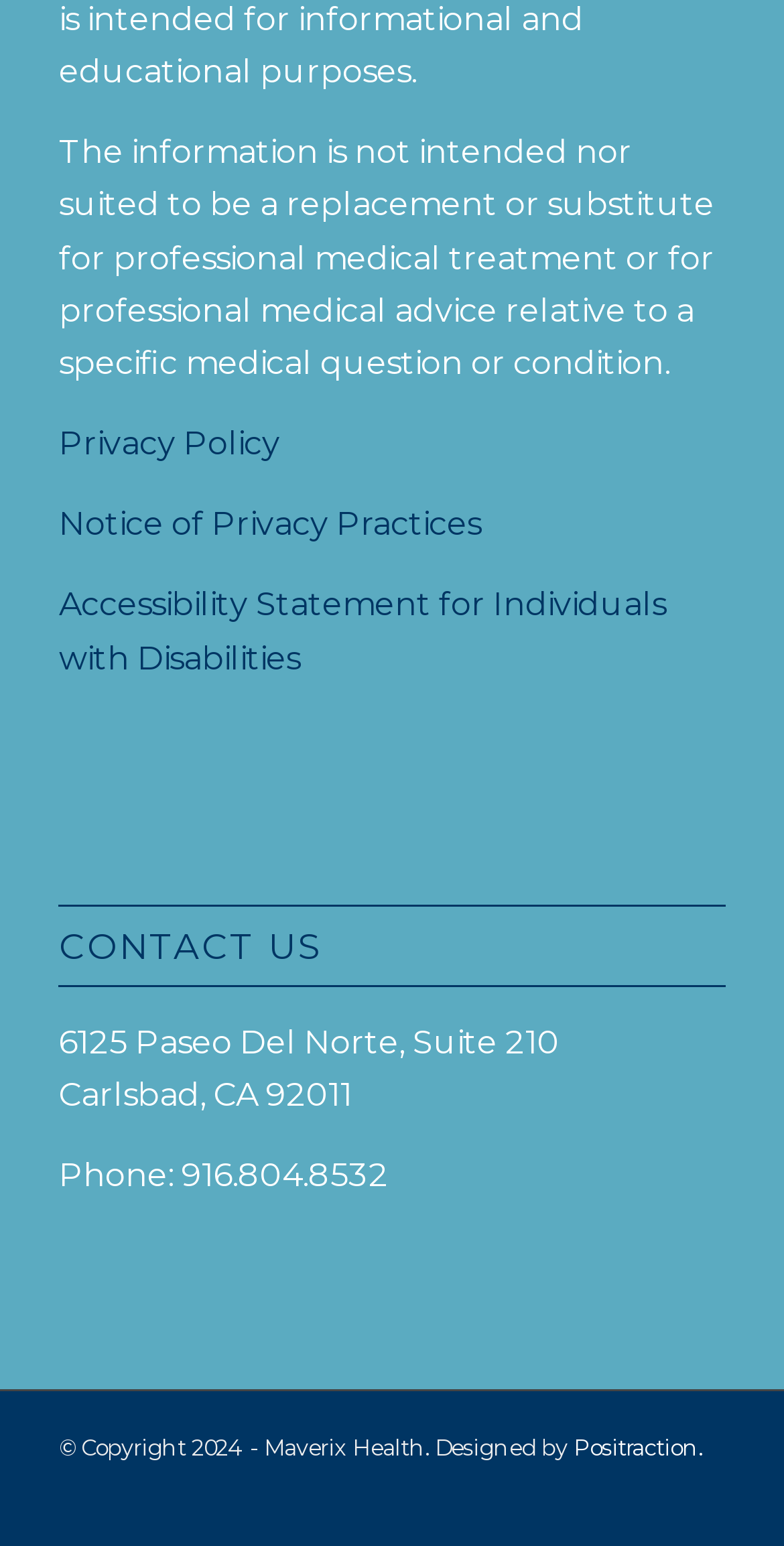From the element description Privacy Policy, predict the bounding box coordinates of the UI element. The coordinates must be specified in the format (top-left x, top-left y, bottom-right x, bottom-right y) and should be within the 0 to 1 range.

[0.075, 0.275, 0.357, 0.3]